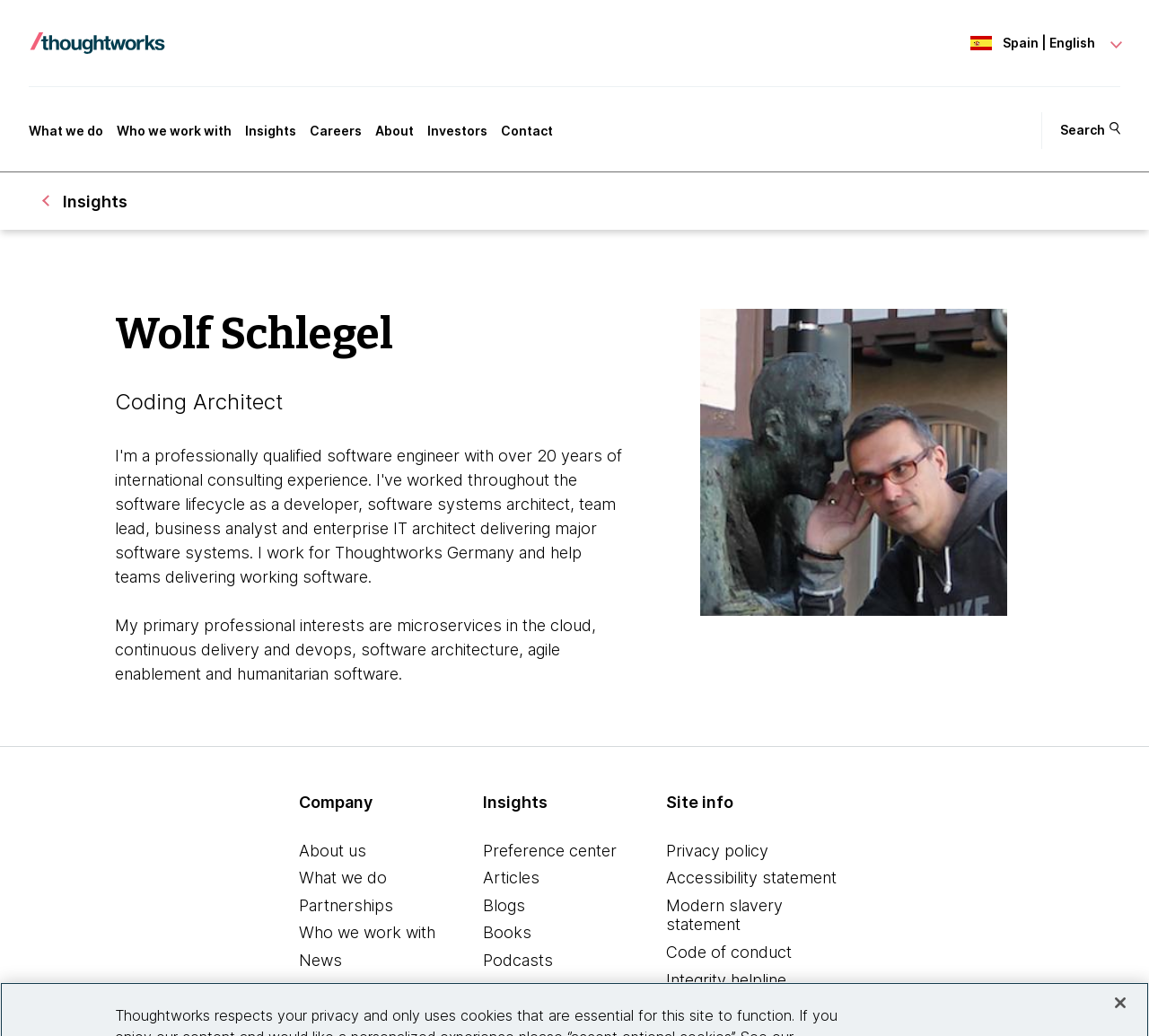What is the company associated with Wolf Schlegel?
Answer the question with just one word or phrase using the image.

Thoughtworks